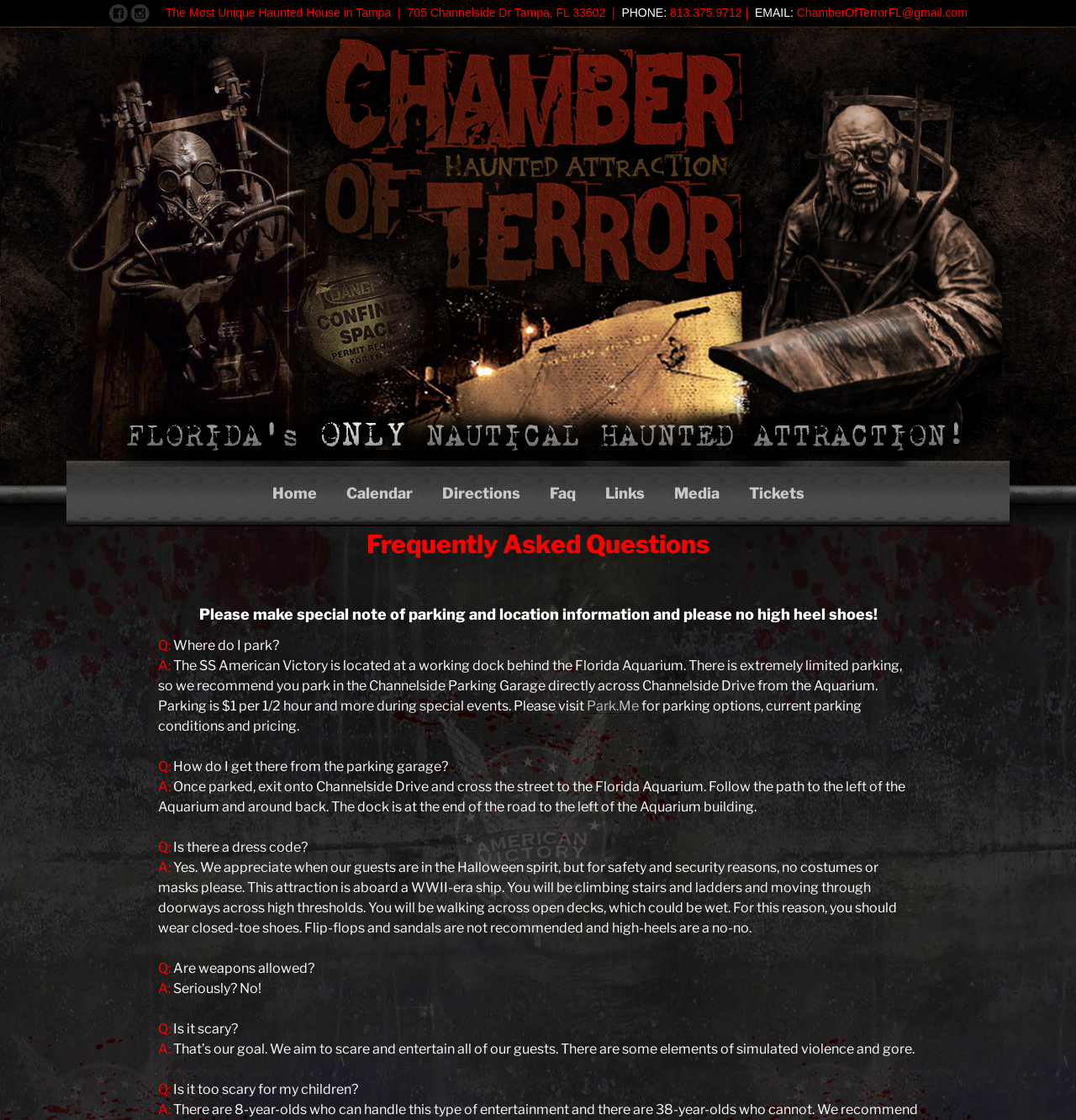Pinpoint the bounding box coordinates of the clickable area necessary to execute the following instruction: "Click the Home link". The coordinates should be given as four float numbers between 0 and 1, namely [left, top, right, bottom].

[0.24, 0.409, 0.307, 0.471]